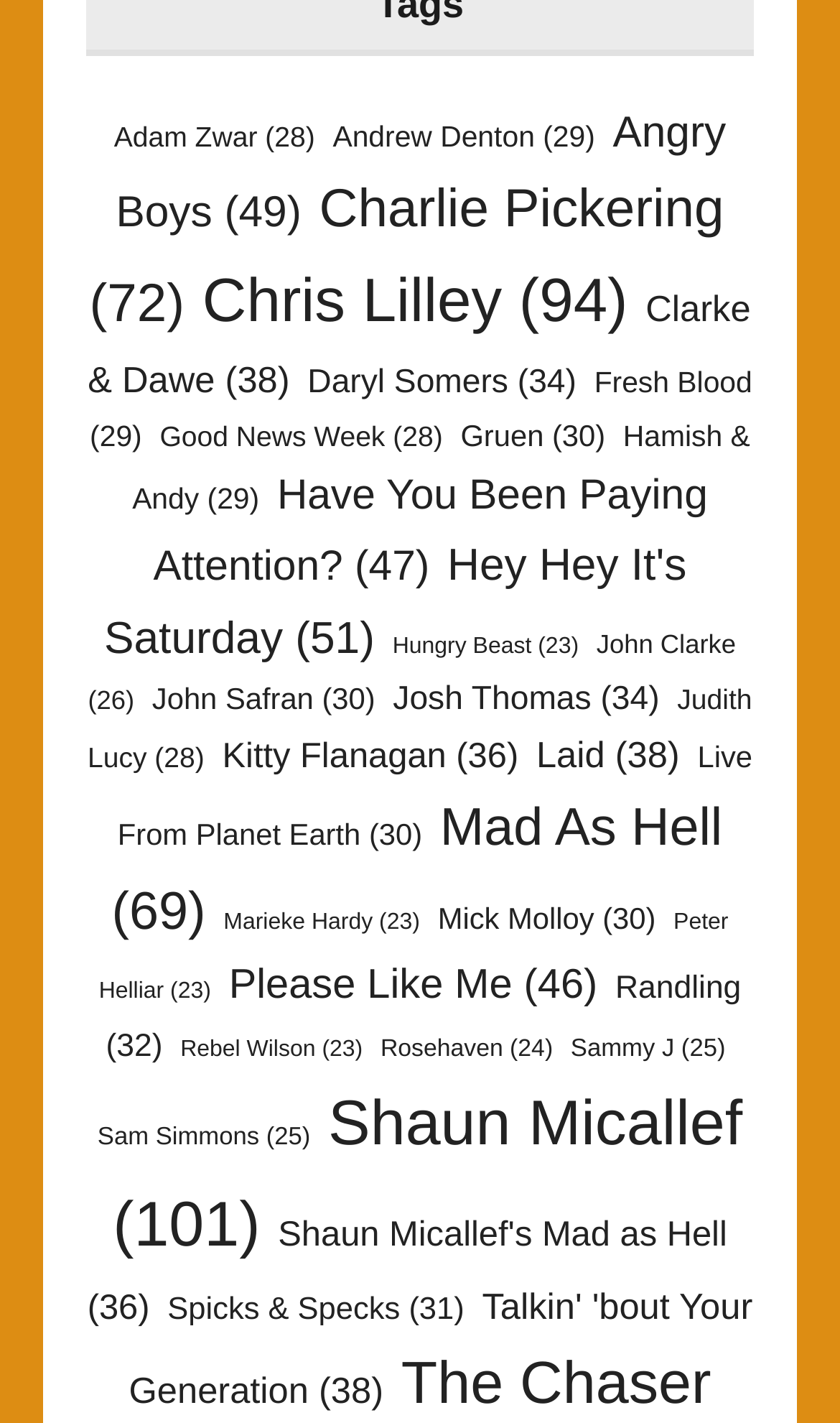Give a short answer to this question using one word or a phrase:
What is the name of the link with the fewest items?

Hungry Beast